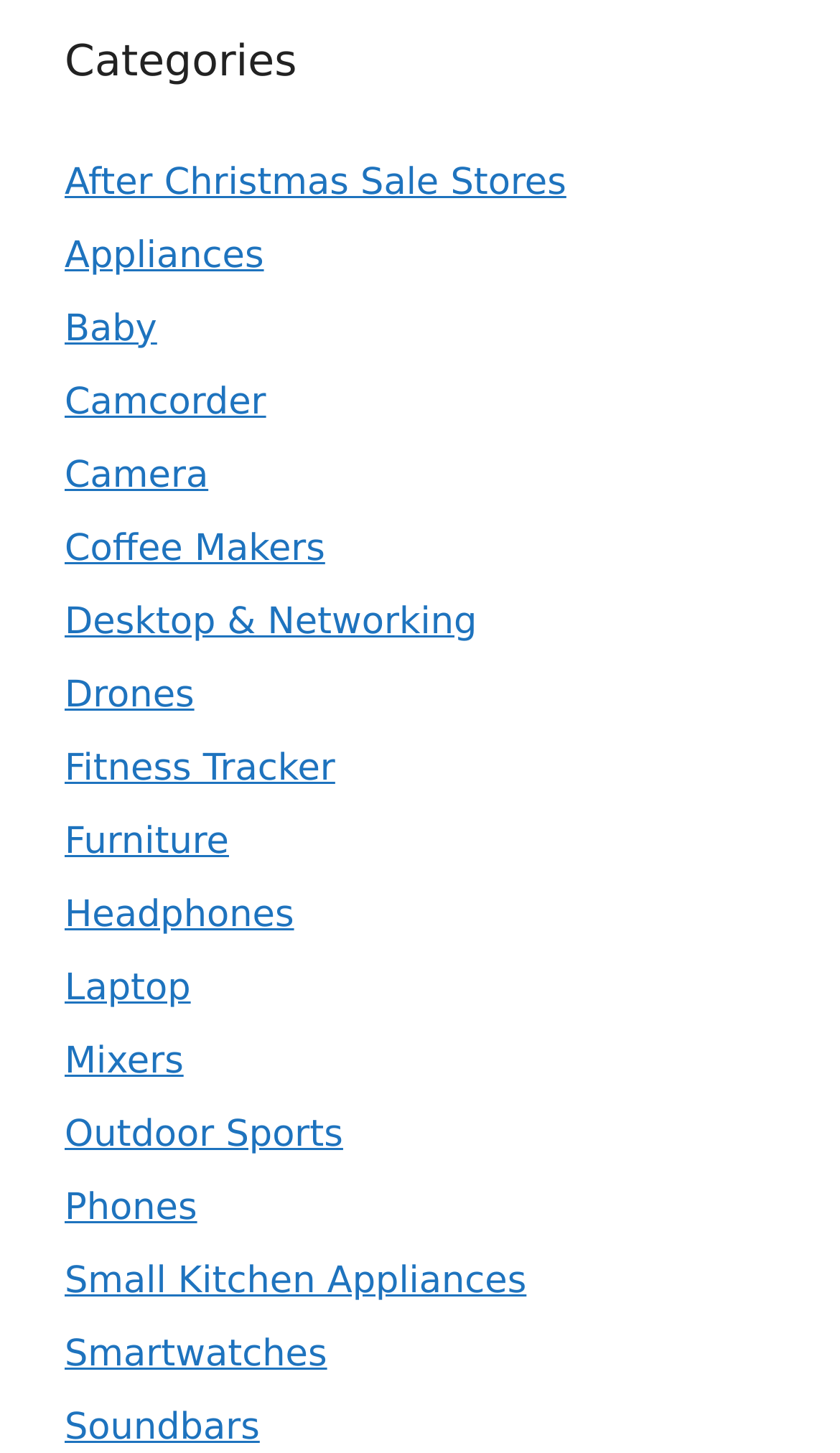Please give a succinct answer using a single word or phrase:
How many categories are listed?

22